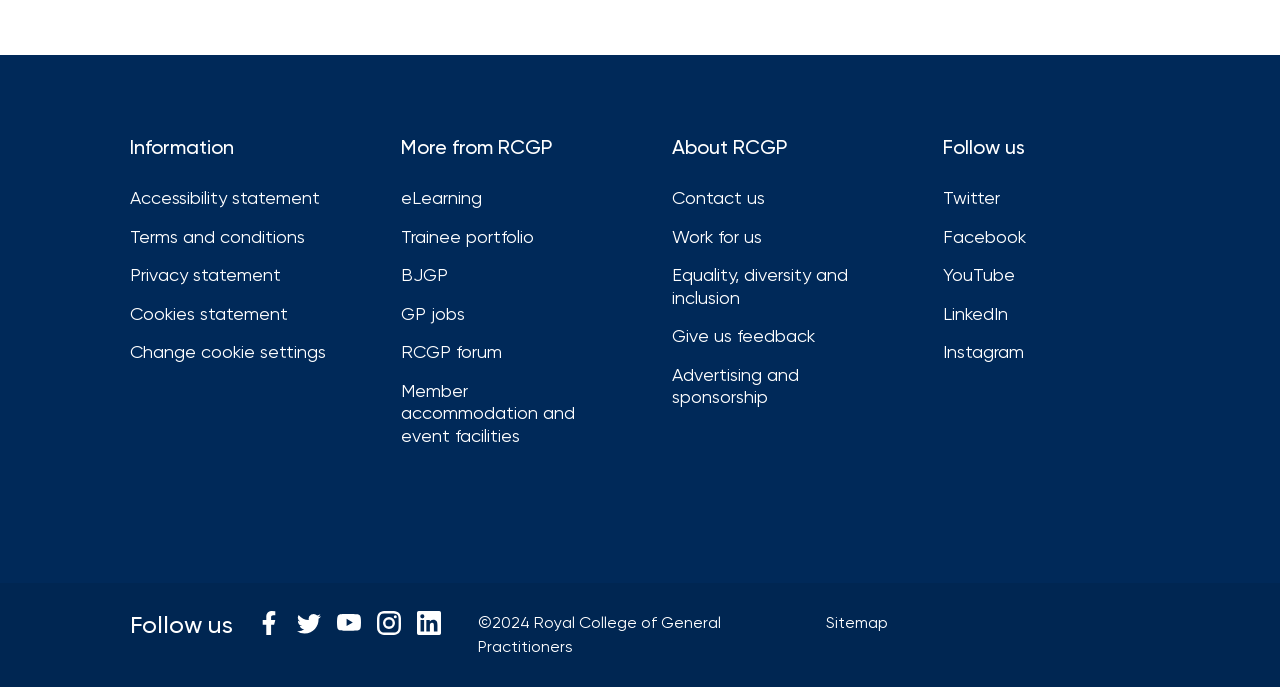What is the name of the organization that owns this webpage?
Based on the visual information, provide a detailed and comprehensive answer.

The copyright information at the bottom of the webpage mentions '©2024 Royal College of General Practitioners', which indicates that the organization that owns this webpage is the Royal College of General Practitioners.